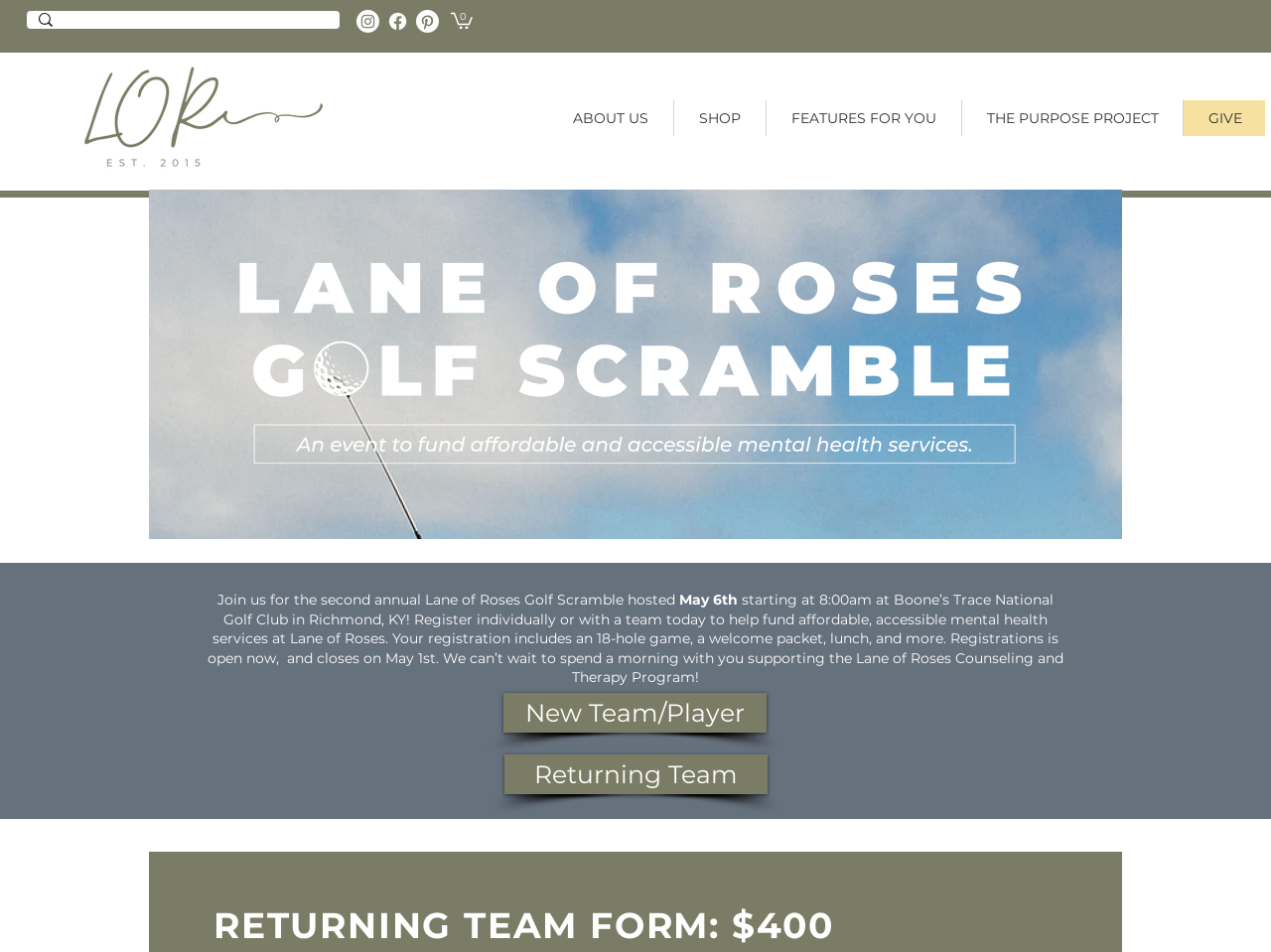Determine the bounding box coordinates for the HTML element described here: "Returning Team".

[0.397, 0.792, 0.604, 0.834]